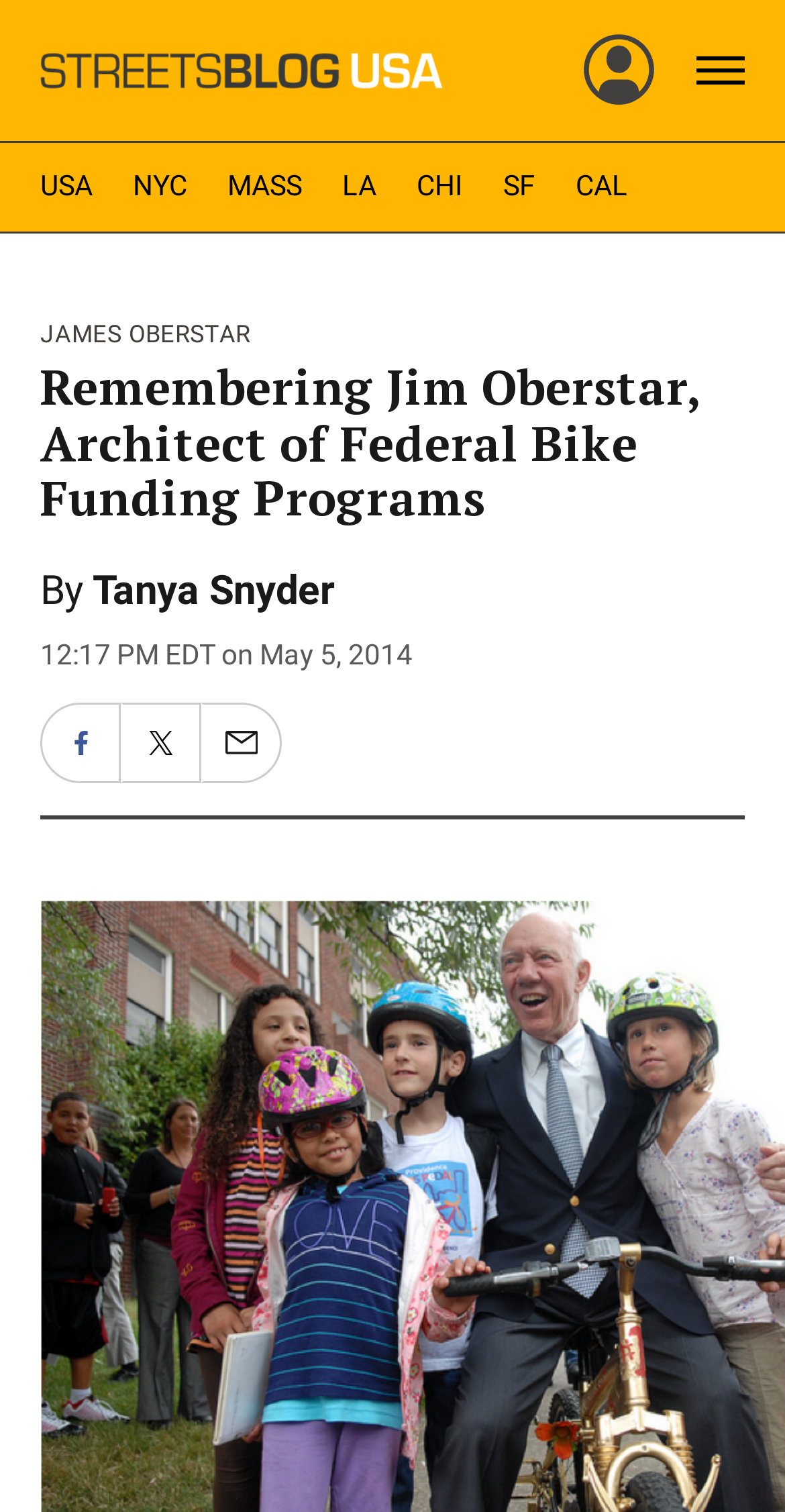Please determine the bounding box coordinates of the area that needs to be clicked to complete this task: 'Go to NYC page'. The coordinates must be four float numbers between 0 and 1, formatted as [left, top, right, bottom].

[0.169, 0.109, 0.238, 0.138]